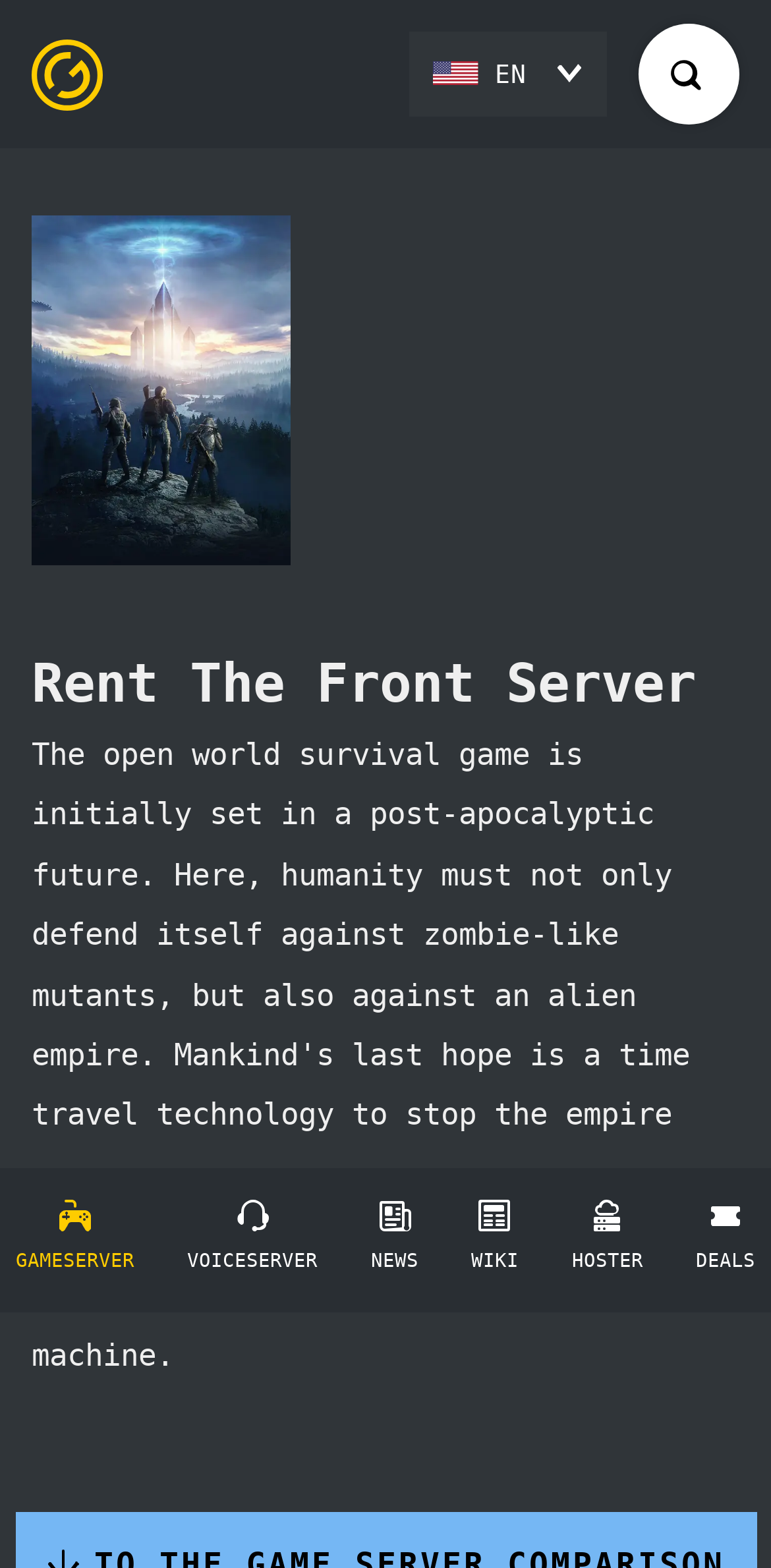Describe all visible elements and their arrangement on the webpage.

The webpage is a comparison platform for game servers, specifically focused on "Rent The Front Server". At the top-left corner, there is a logo image of "The Front" accompanied by a heading with the same name. Below the logo, there is a link with no text, accompanied by a small image. 

On the top-right side, there is a search box where users can search for specific games, such as Minecraft. Next to the search box, there is a small image. 

The main navigation menu is located at the bottom of the page, consisting of six links: "GAMESERVER", "VOICESERVER", "NEWS", "WIKI", "HOSTER", and "DEALS". Each link has a corresponding small image next to it. These links are evenly spaced and span across the entire width of the page.

Above the navigation menu, there is a button labeled "EN" with a popup menu, accompanied by two small images. 

The overall structure of the webpage is simple and easy to navigate, with a clear focus on comparing game server deals.